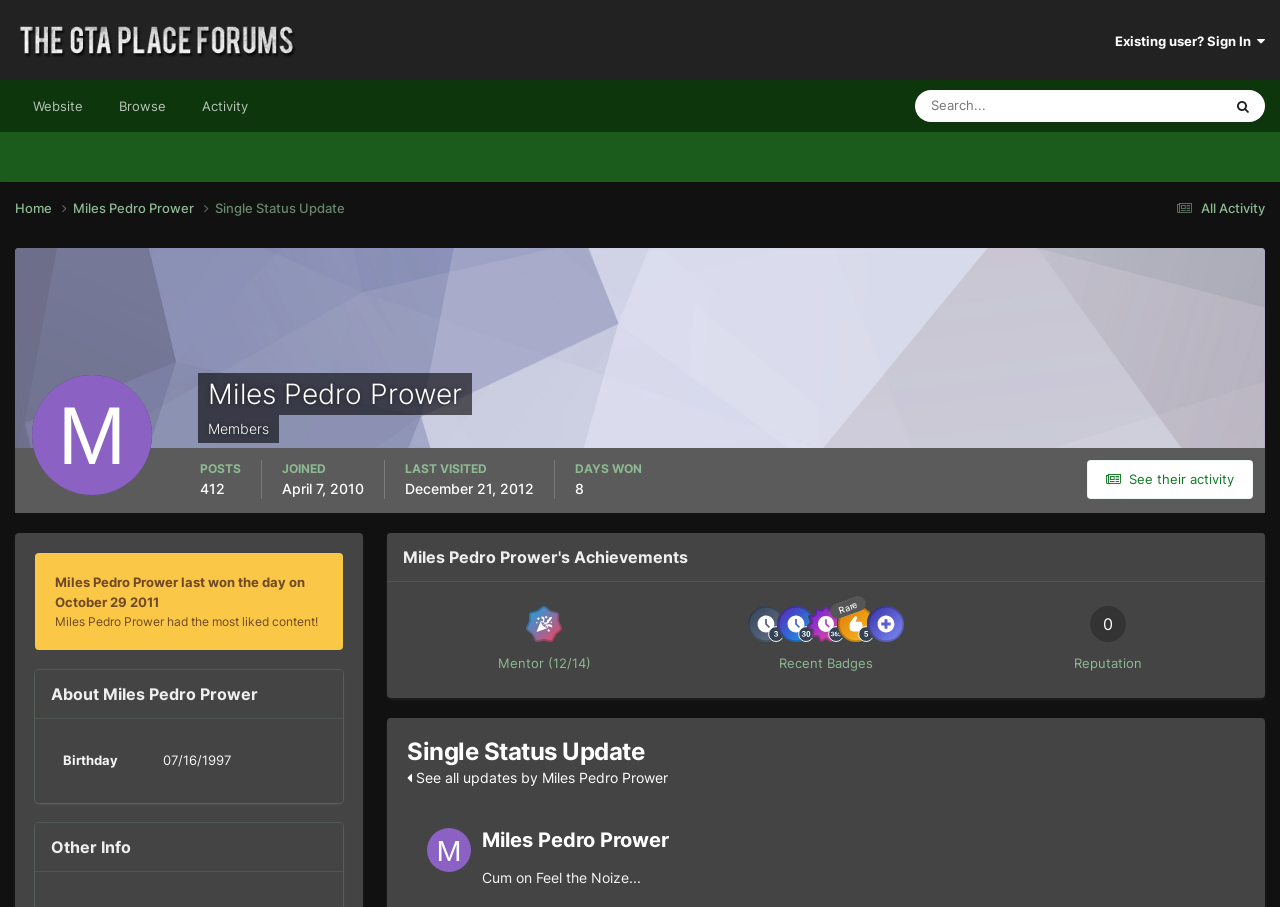Offer a thorough description of the webpage.

This webpage appears to be a user profile page on a forum, specifically for a user named Miles Pedro Prower. At the top of the page, there is a navigation bar with links to "Website", "Browse", and "Activity". On the right side of the navigation bar, there is a search box and a button to sign in or sign up.

Below the navigation bar, there is a section dedicated to the user's profile information. This section is divided into several parts, including a heading with the user's name, a section showing their posts, joined date, and last visited date, and another section displaying their achievements and badges.

The user's profile information section also includes a heading "About Miles Pedro Prower" with details such as their birthday. Further down, there is a section titled "Other Info" and another section displaying the user's achievements, including images of badges and a heading "Recent Badges".

The main content of the page appears to be a single status update from the user, dated March 9, 2011. The update is displayed in a box with a heading "Single Status Update" and a link to see all updates by the user. Below the update, there is a section with a heading "Reputation" and a paragraph with the text "Neutral".

Throughout the page, there are several links and buttons, including a link to the user's profile, a link to see their activity, and a button to search. There are also several images, including a logo for the forum and images of badges.